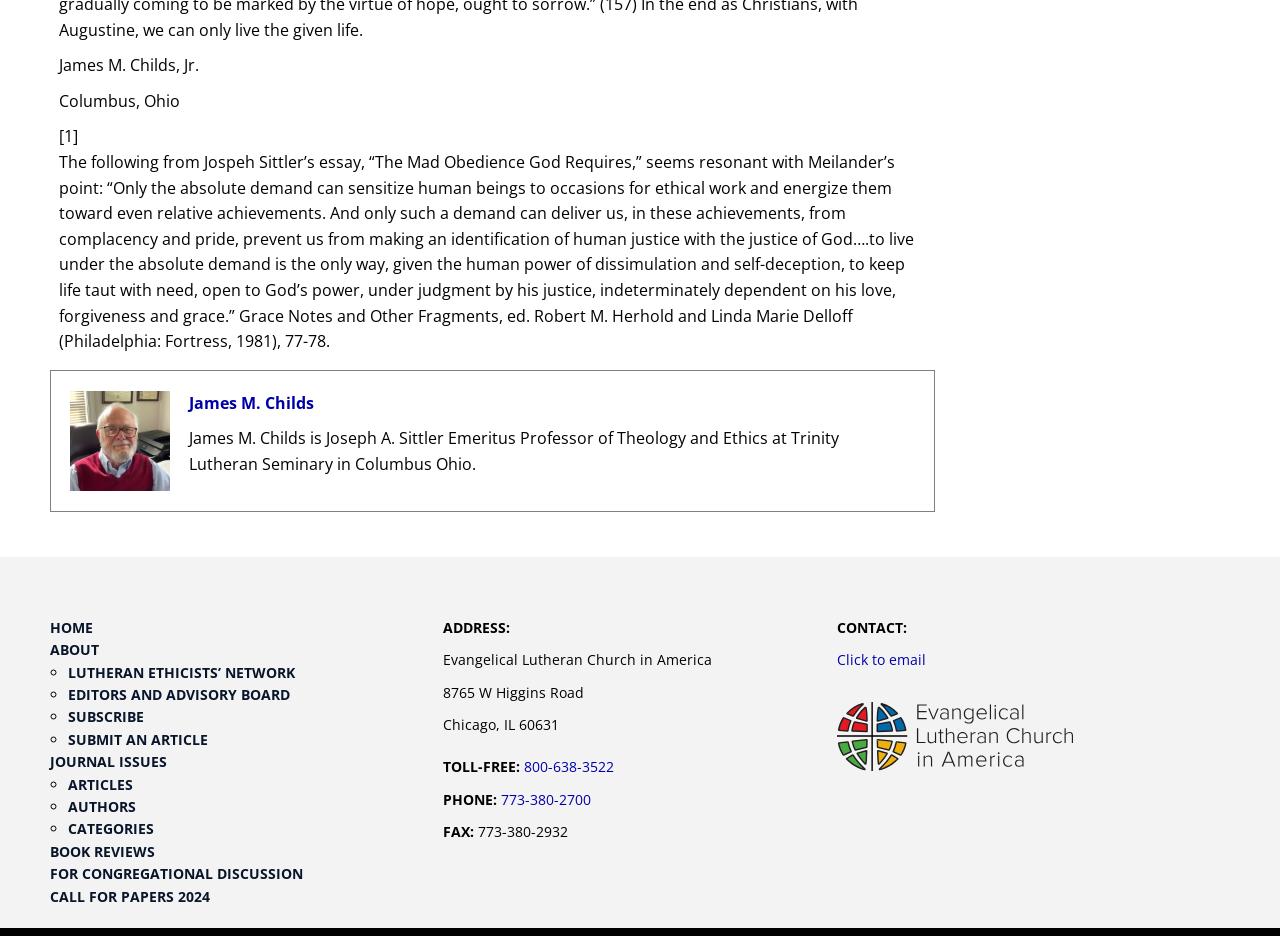Predict the bounding box coordinates for the UI element described as: "800-638-3522". The coordinates should be four float numbers between 0 and 1, presented as [left, top, right, bottom].

[0.41, 0.809, 0.48, 0.829]